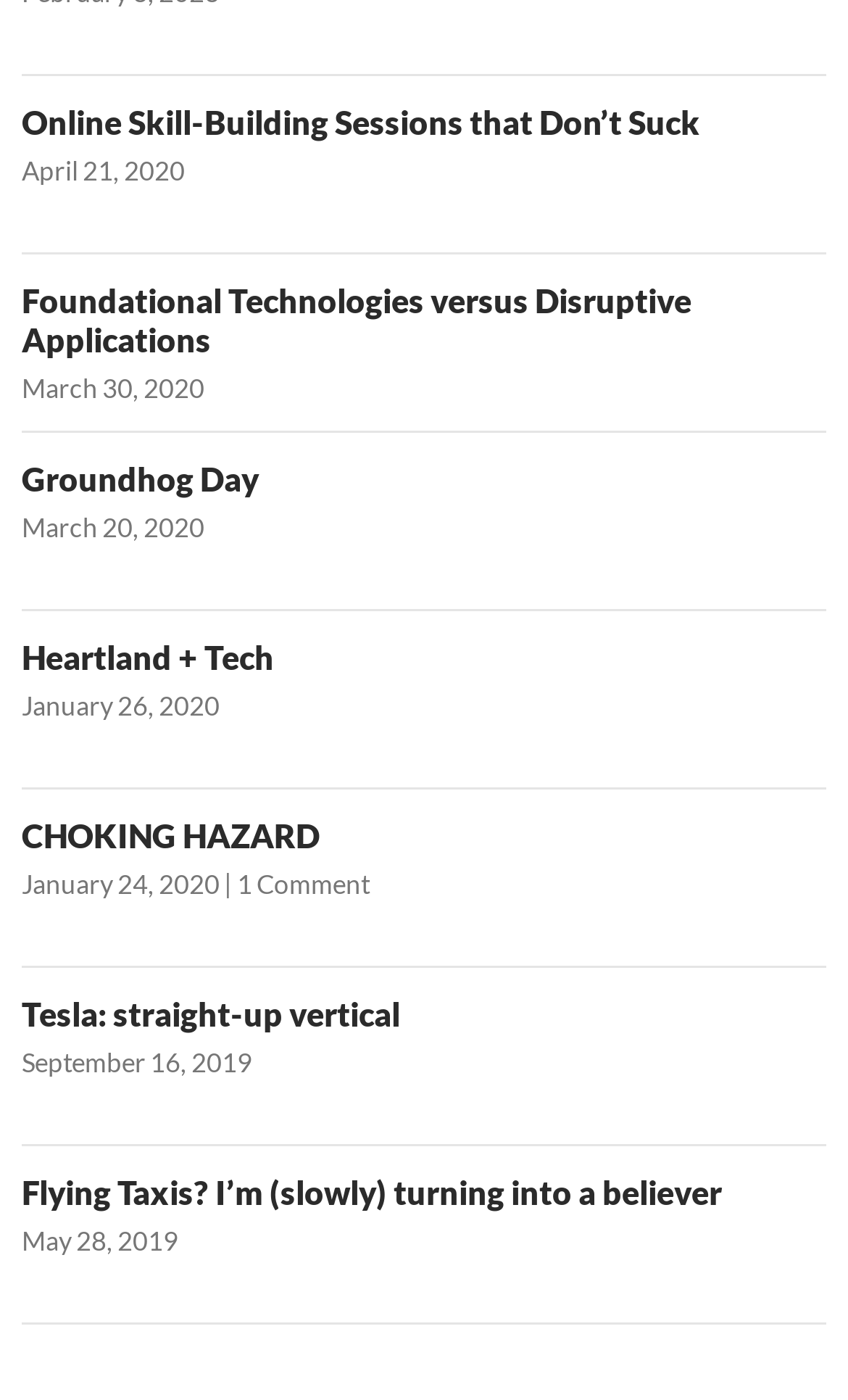Identify the bounding box of the HTML element described as: "May 28, 2019".

[0.026, 0.875, 0.21, 0.898]